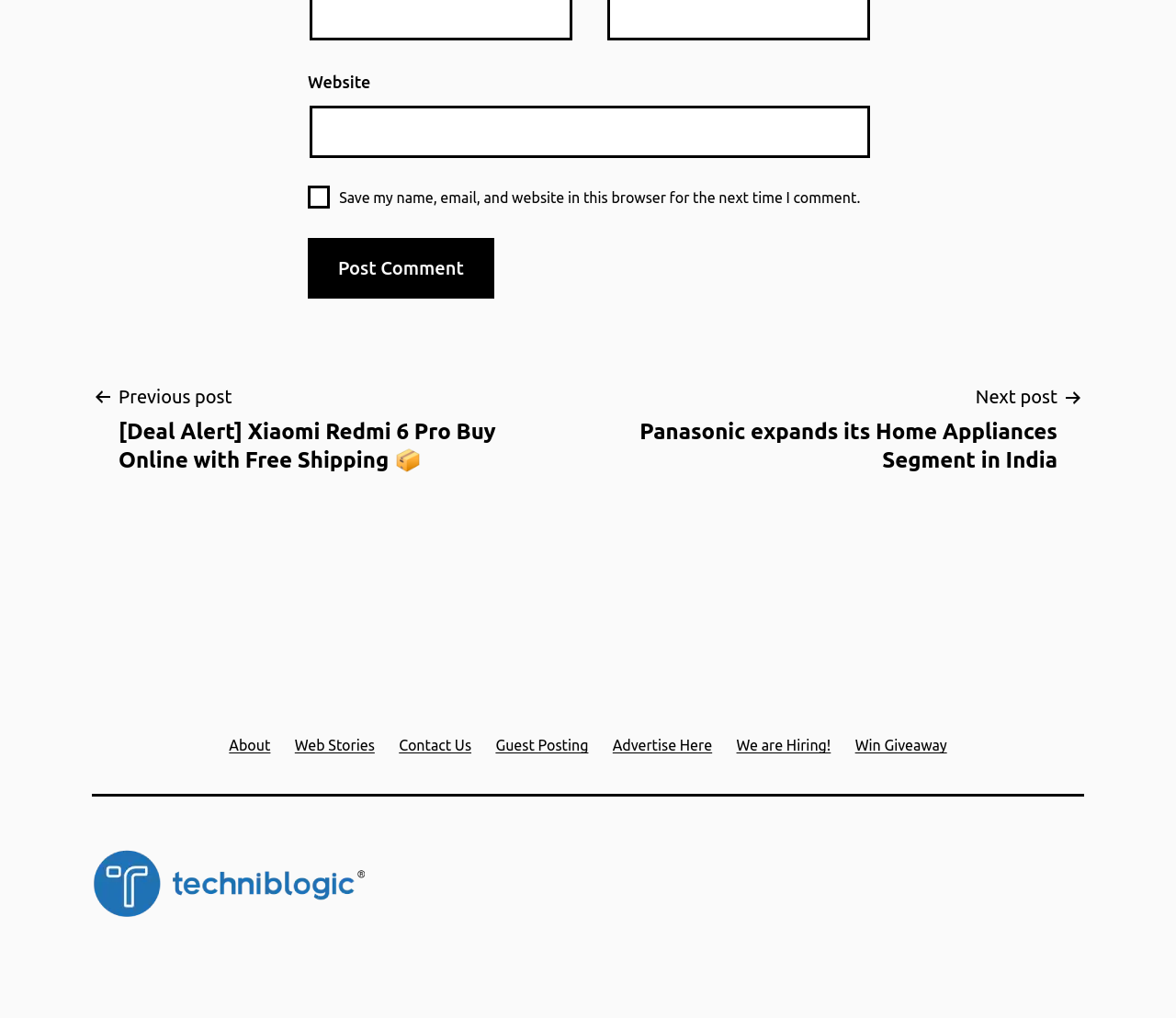Please provide the bounding box coordinates for the element that needs to be clicked to perform the following instruction: "Visit about page". The coordinates should be given as four float numbers between 0 and 1, i.e., [left, top, right, bottom].

[0.184, 0.708, 0.24, 0.754]